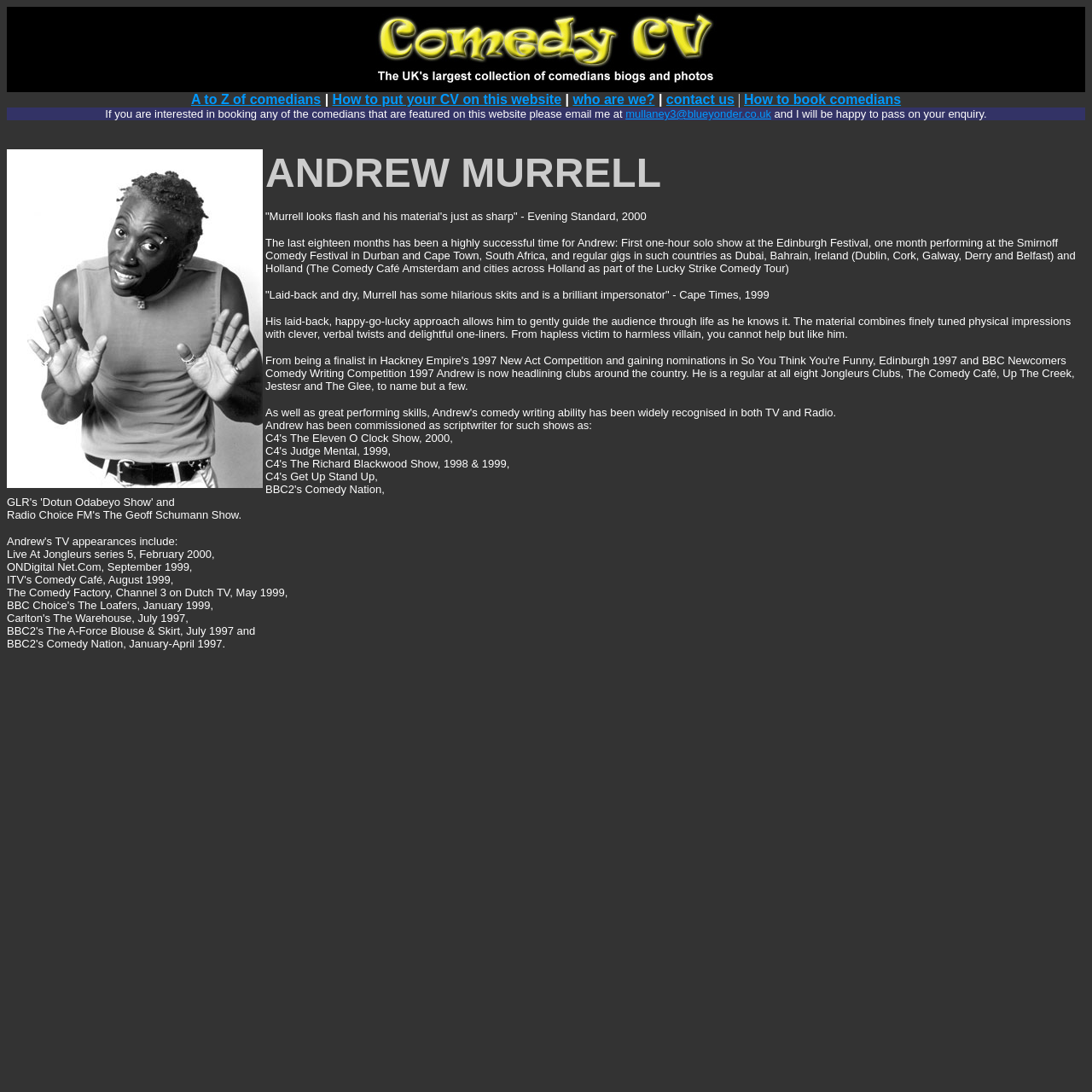How many Jongleurs Clubs does Andrew Murrell regularly perform at?
Use the information from the image to give a detailed answer to the question.

According to the biography, Andrew Murrell is a regular at all eight Jongleurs Clubs, indicating that he performs at all of them regularly.